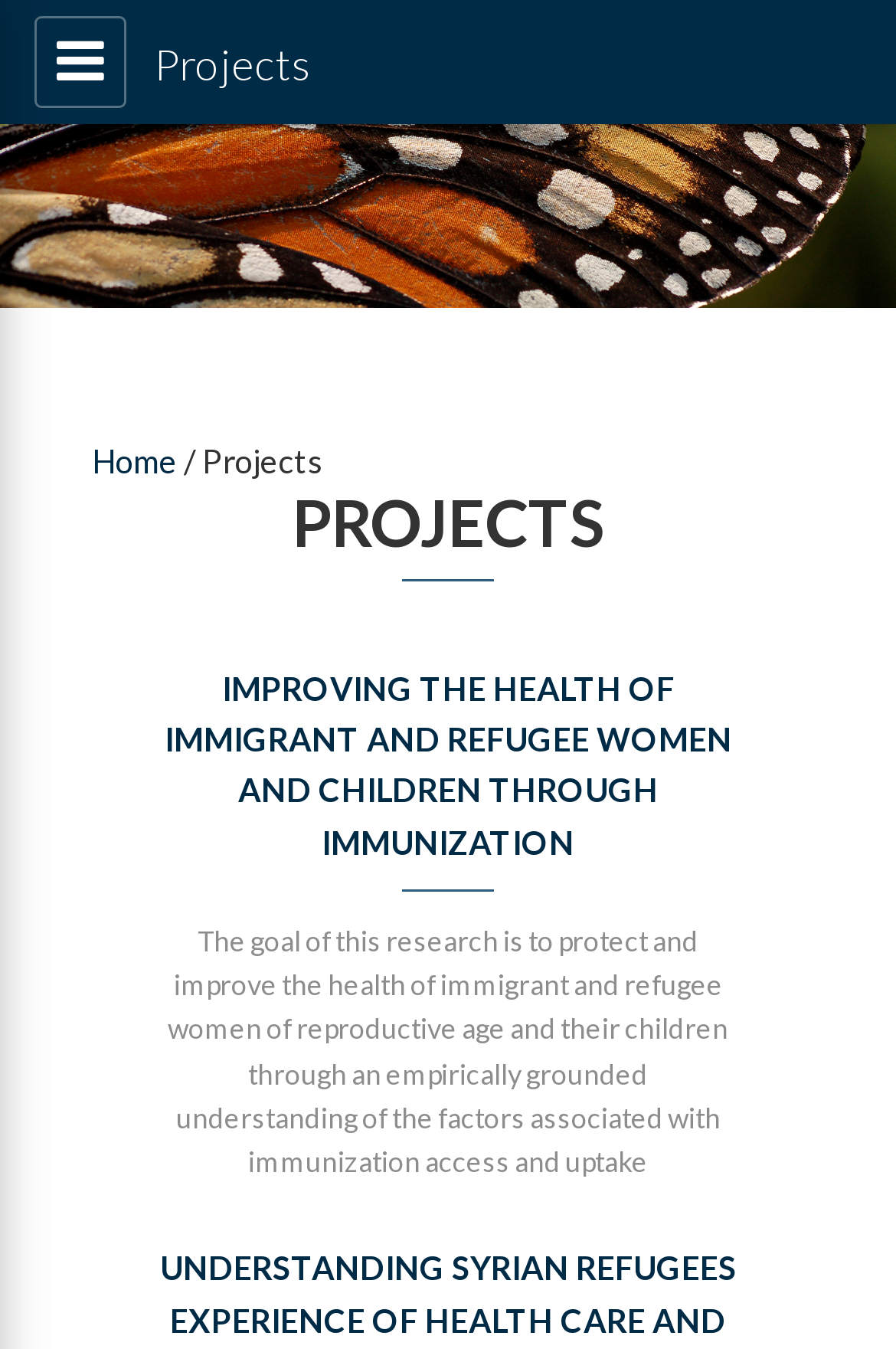Use the details in the image to answer the question thoroughly: 
What type of population is the focus of the projects on this webpage?

The webpage is focused on projects related to improving the health of migrant and refugee populations, as indicated by the meta description and the content of the webpage.